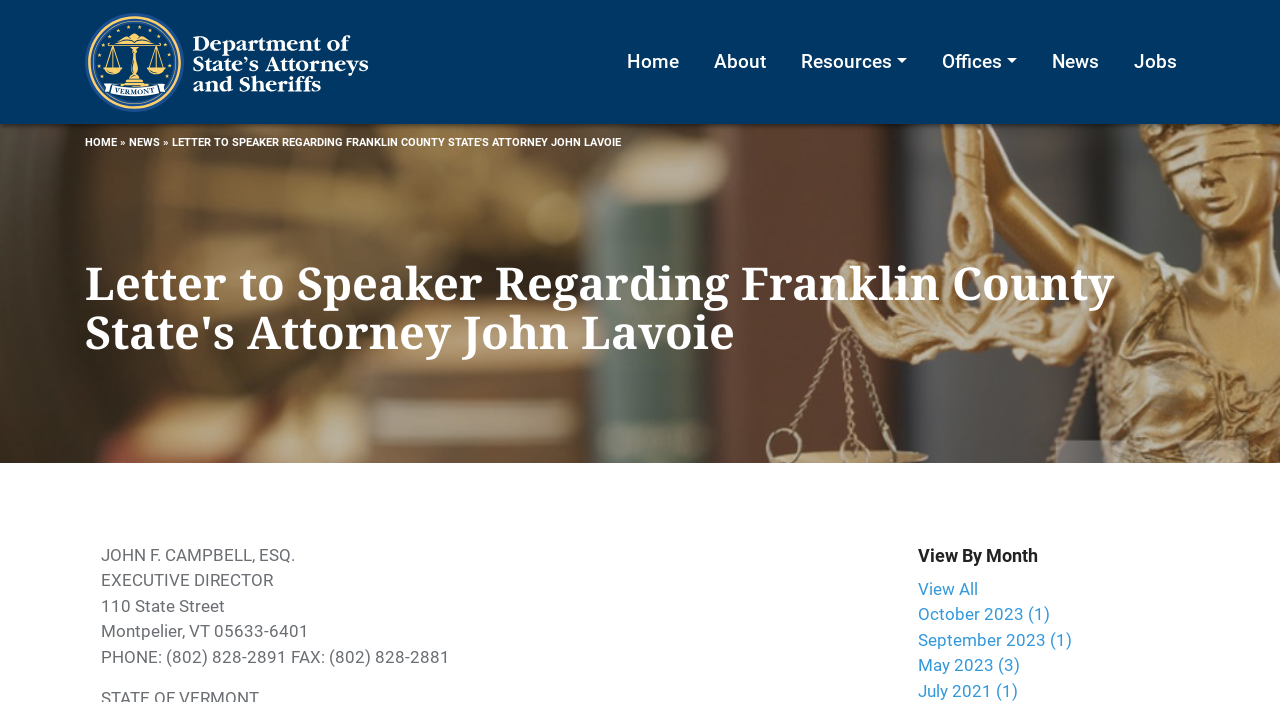Reply to the question below using a single word or brief phrase:
How many links are there in the top navigation menu?

6